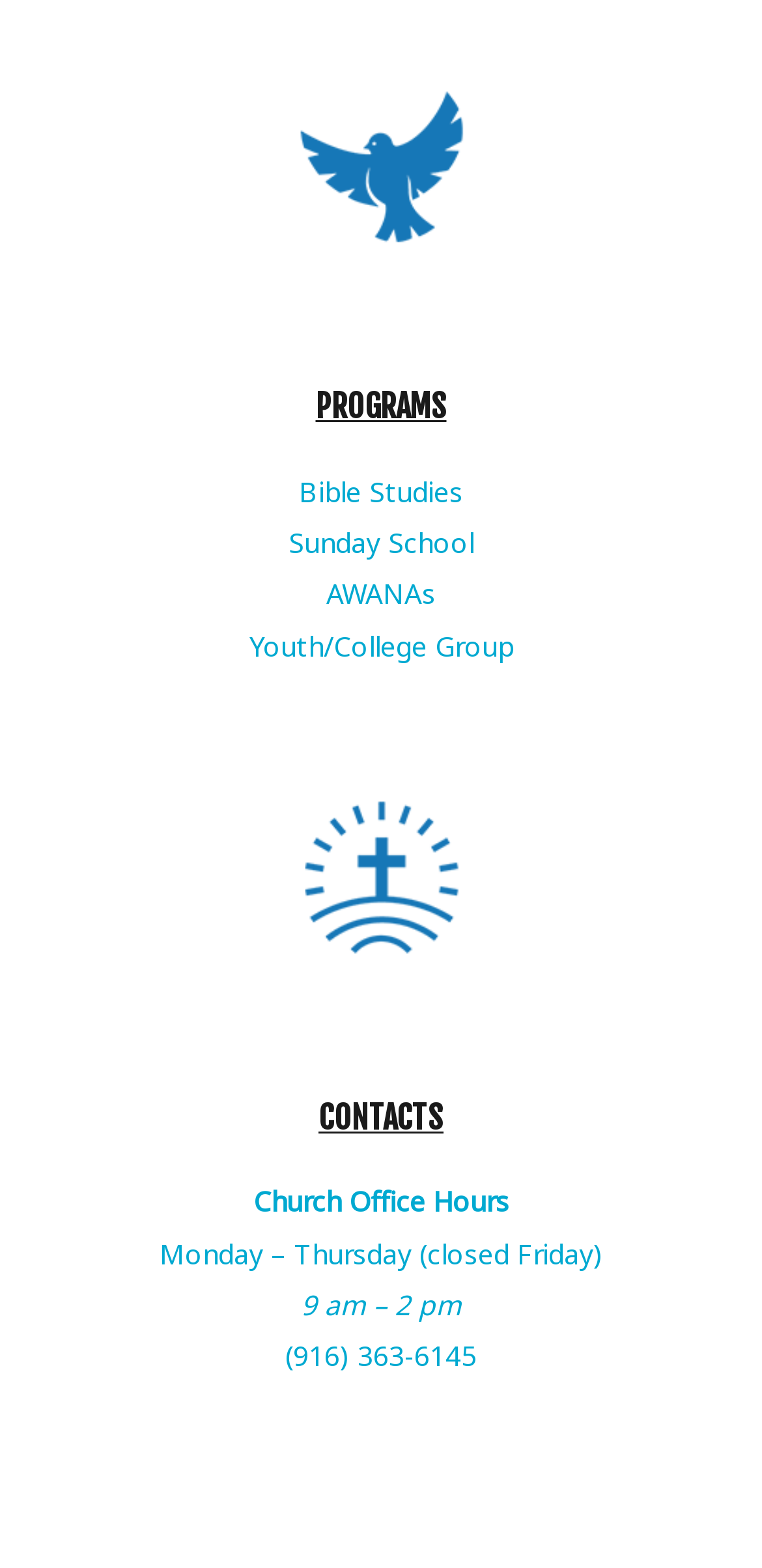Based on the element description "Overseas Branches Overseas Branches", predict the bounding box coordinates of the UI element.

None